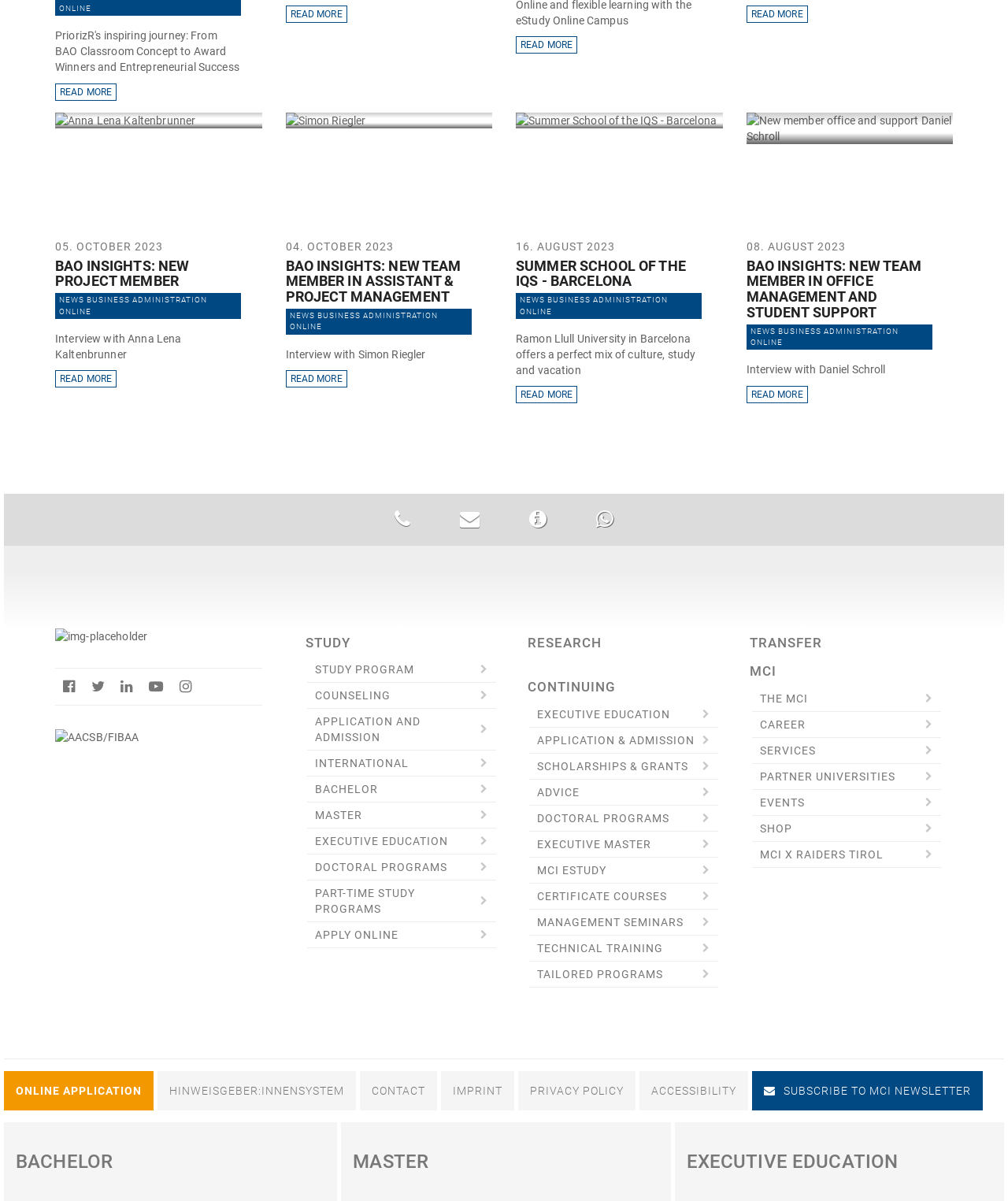Determine the bounding box coordinates of the section to be clicked to follow the instruction: "Read more about BAO INSIGHTS: NEW PROJECT MEMBER". The coordinates should be given as four float numbers between 0 and 1, formatted as [left, top, right, bottom].

[0.055, 0.215, 0.239, 0.241]